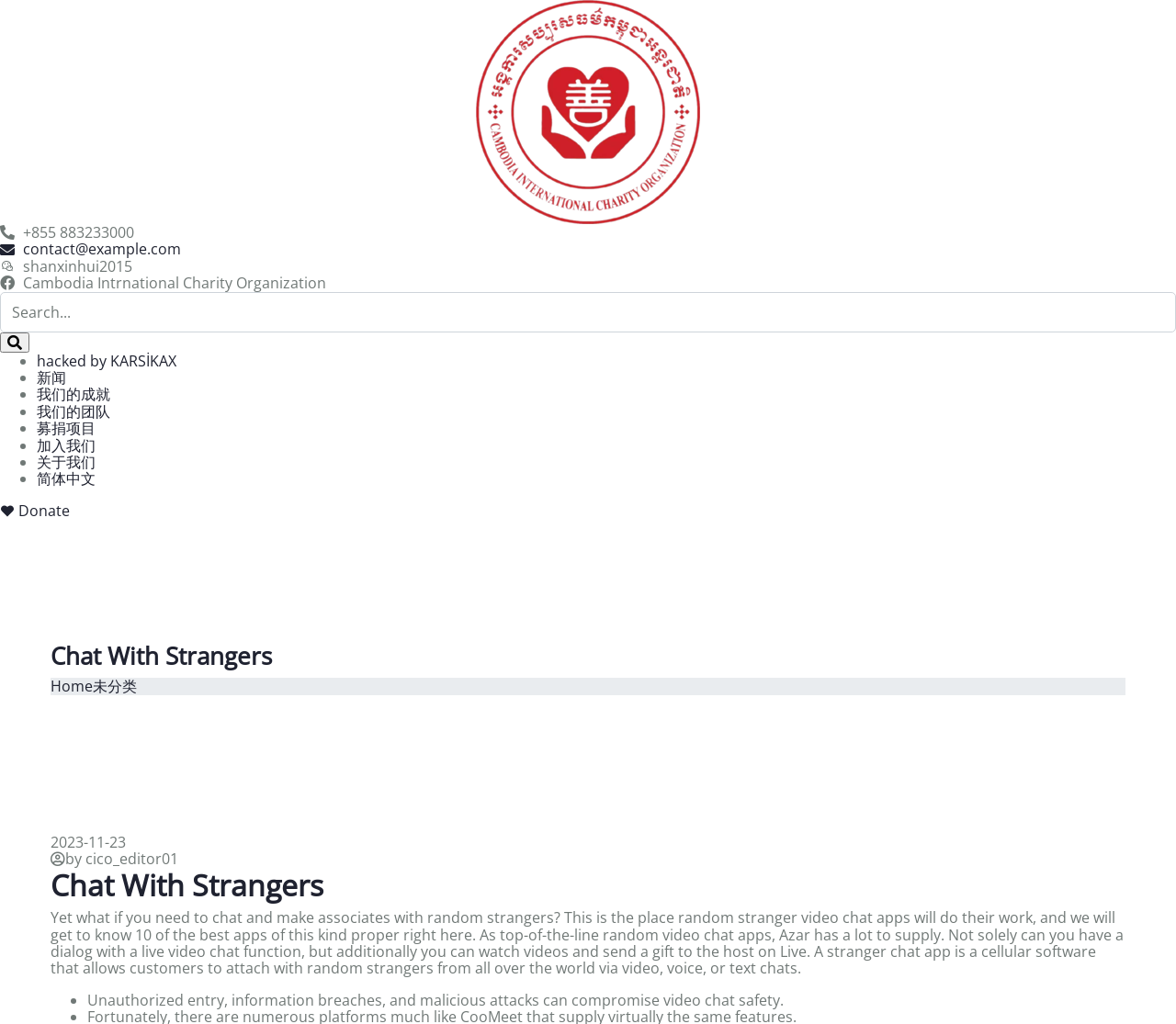Could you provide the bounding box coordinates for the portion of the screen to click to complete this instruction: "Visit the '新闻' page"?

[0.031, 0.359, 0.056, 0.379]